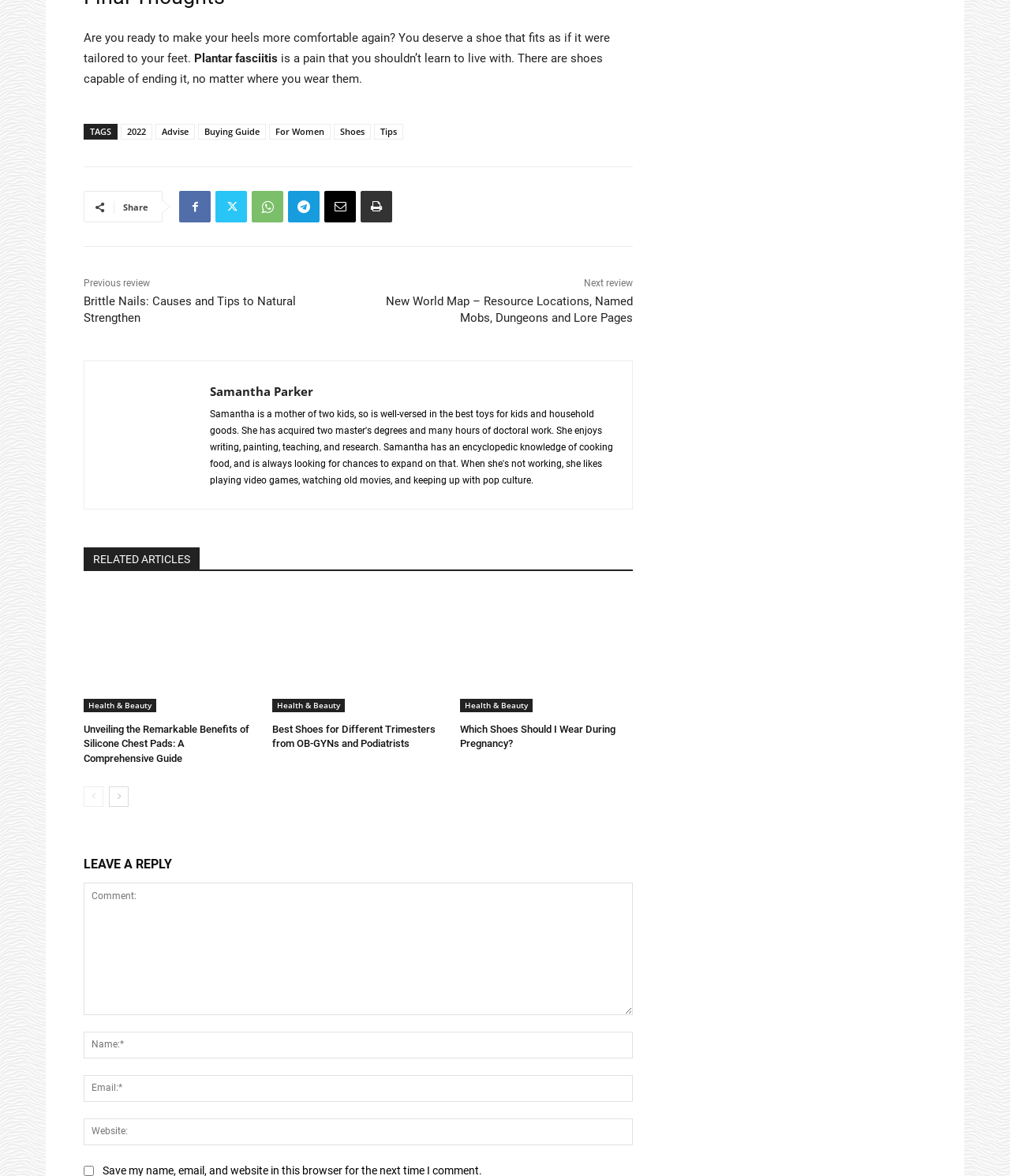What is the purpose of the 'LEAVE A REPLY' section?
Look at the image and answer the question using a single word or phrase.

Commenting